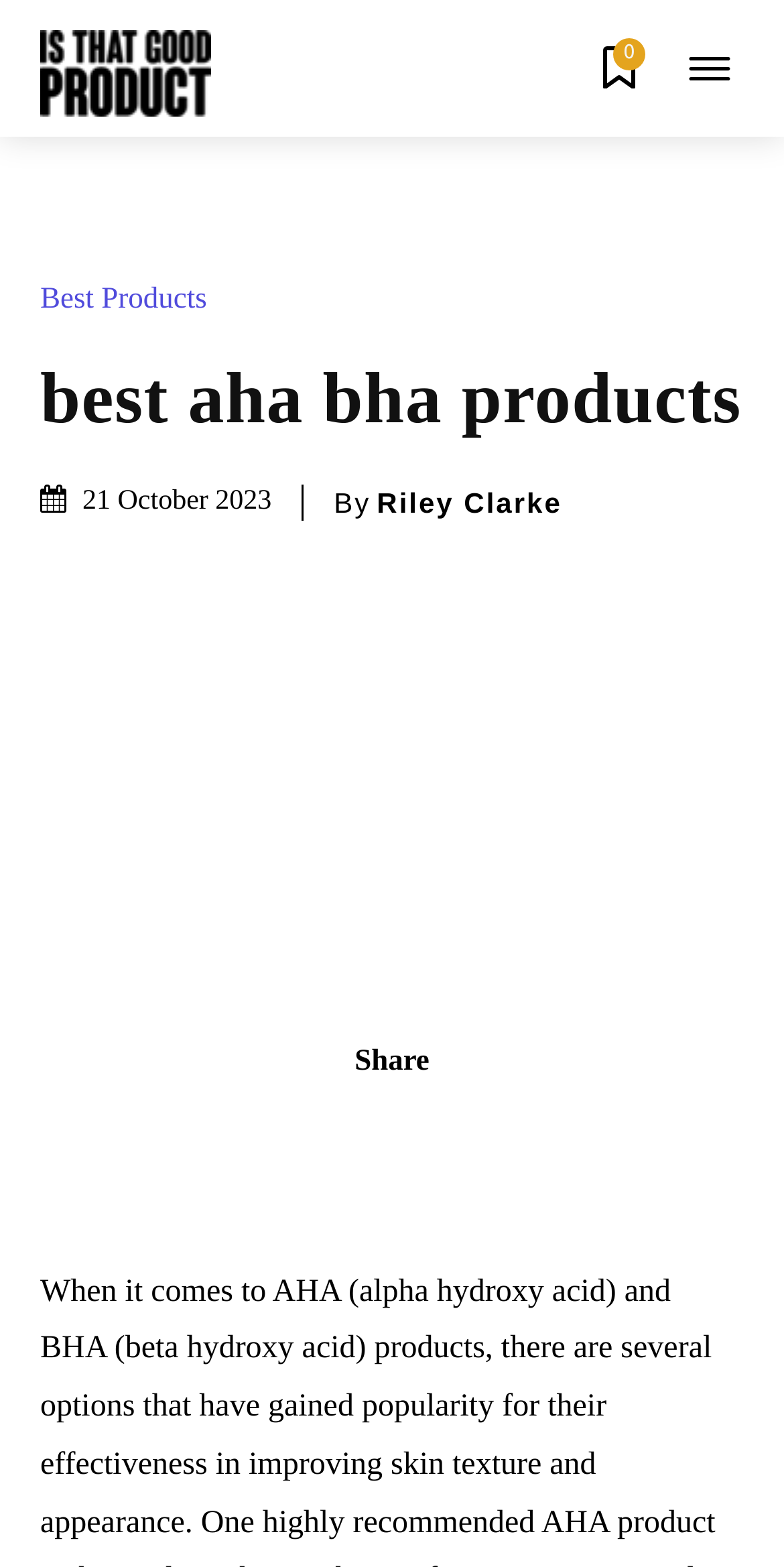Please find the bounding box coordinates of the clickable region needed to complete the following instruction: "Click on the 'isthatgoodproduct' link". The bounding box coordinates must consist of four float numbers between 0 and 1, i.e., [left, top, right, bottom].

[0.051, 0.019, 0.269, 0.074]